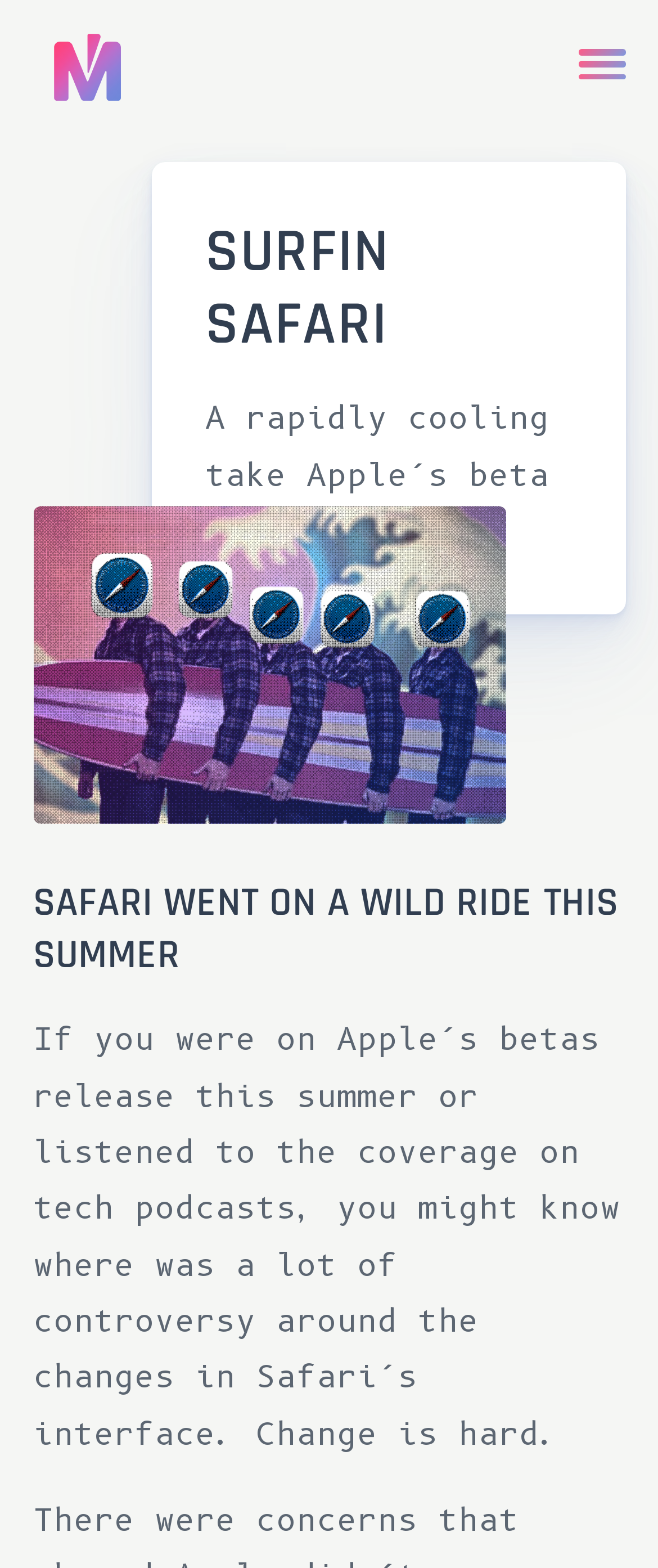Provide a single word or phrase to answer the given question: 
What is the sentiment of the article?

Critical